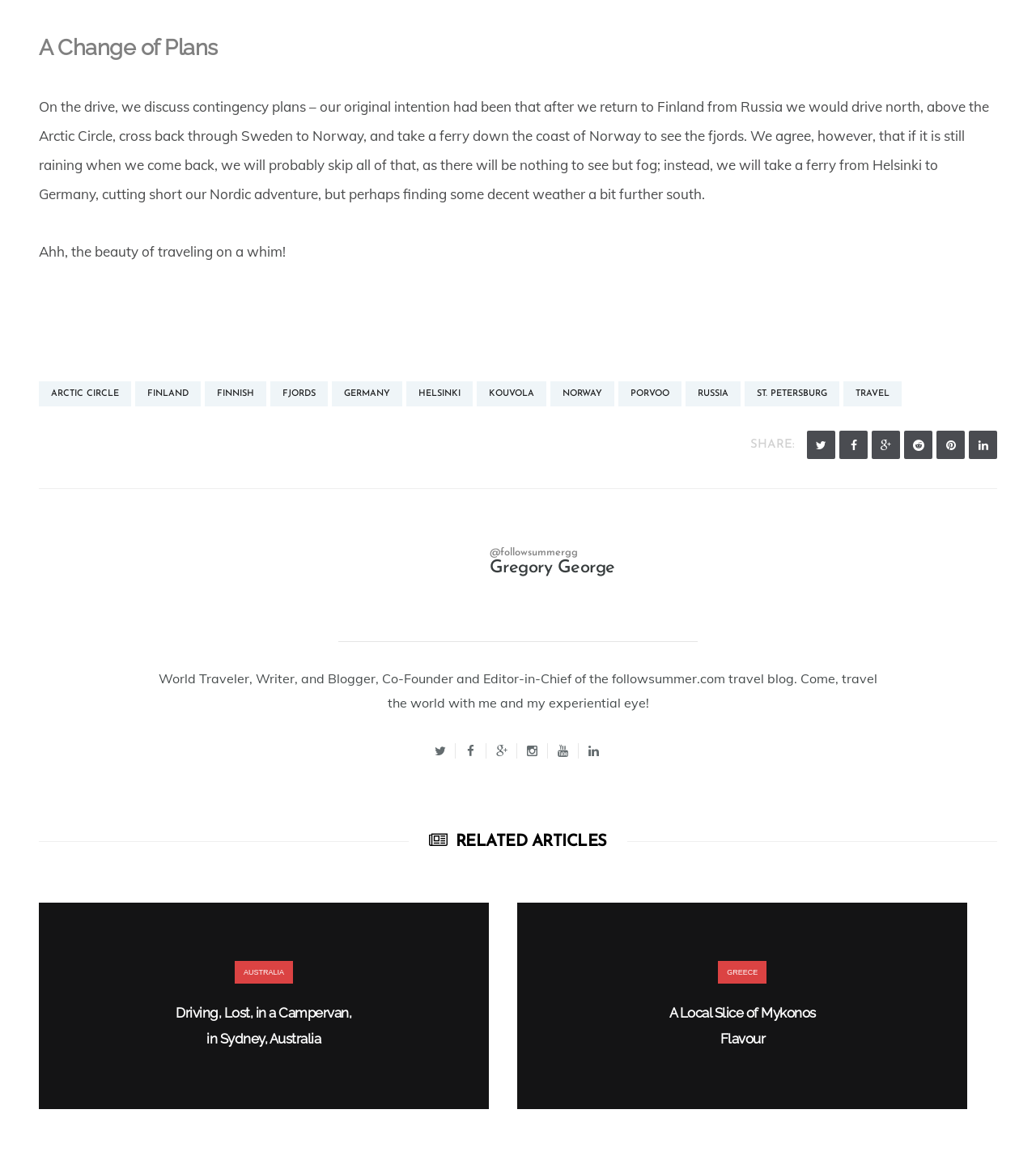Can you determine the bounding box coordinates of the area that needs to be clicked to fulfill the following instruction: "Read the article about driving in a campervan in Sydney, Australia"?

[0.038, 0.784, 0.472, 0.963]